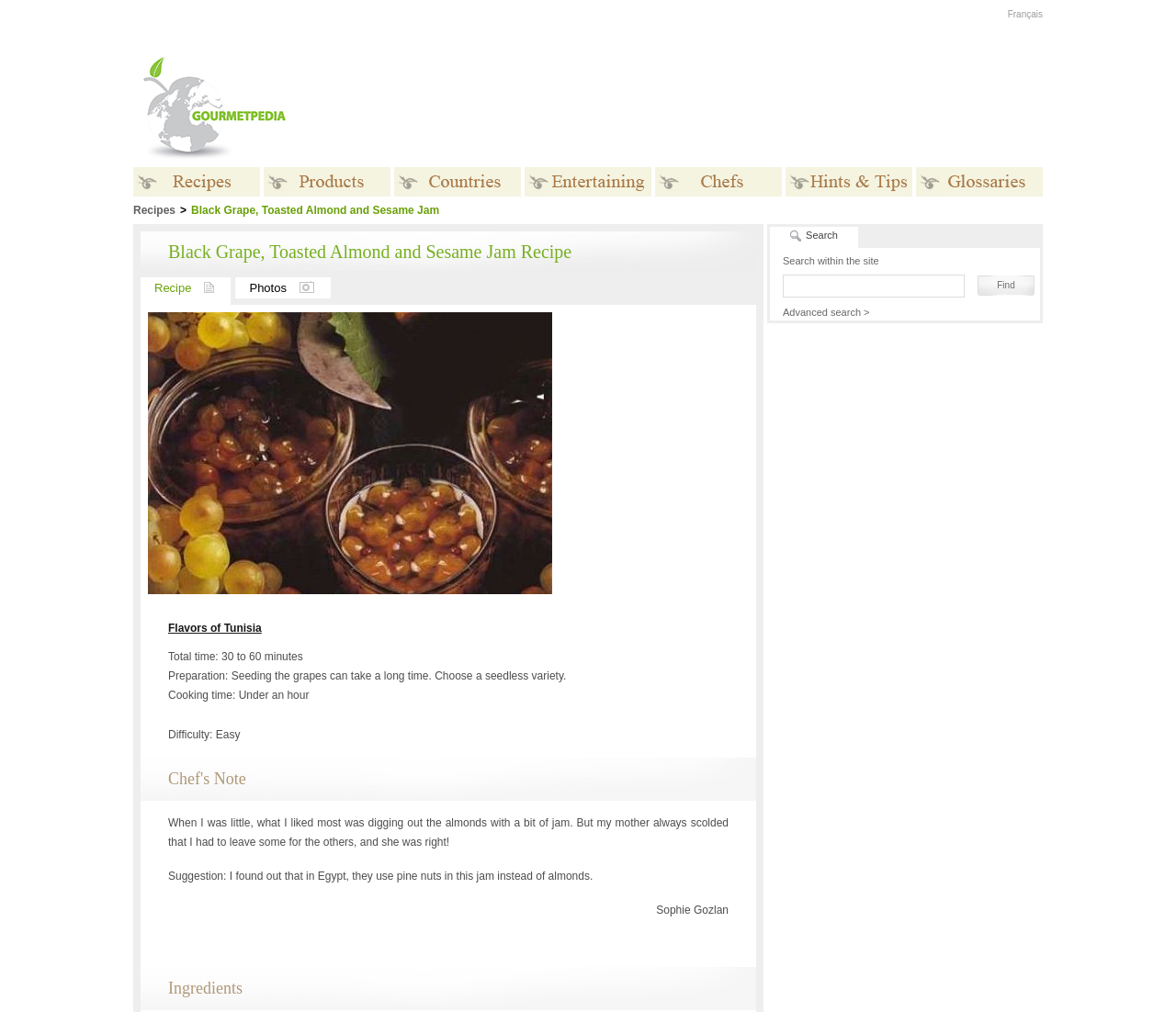Please mark the bounding box coordinates of the area that should be clicked to carry out the instruction: "Search within the site".

[0.666, 0.252, 0.747, 0.263]